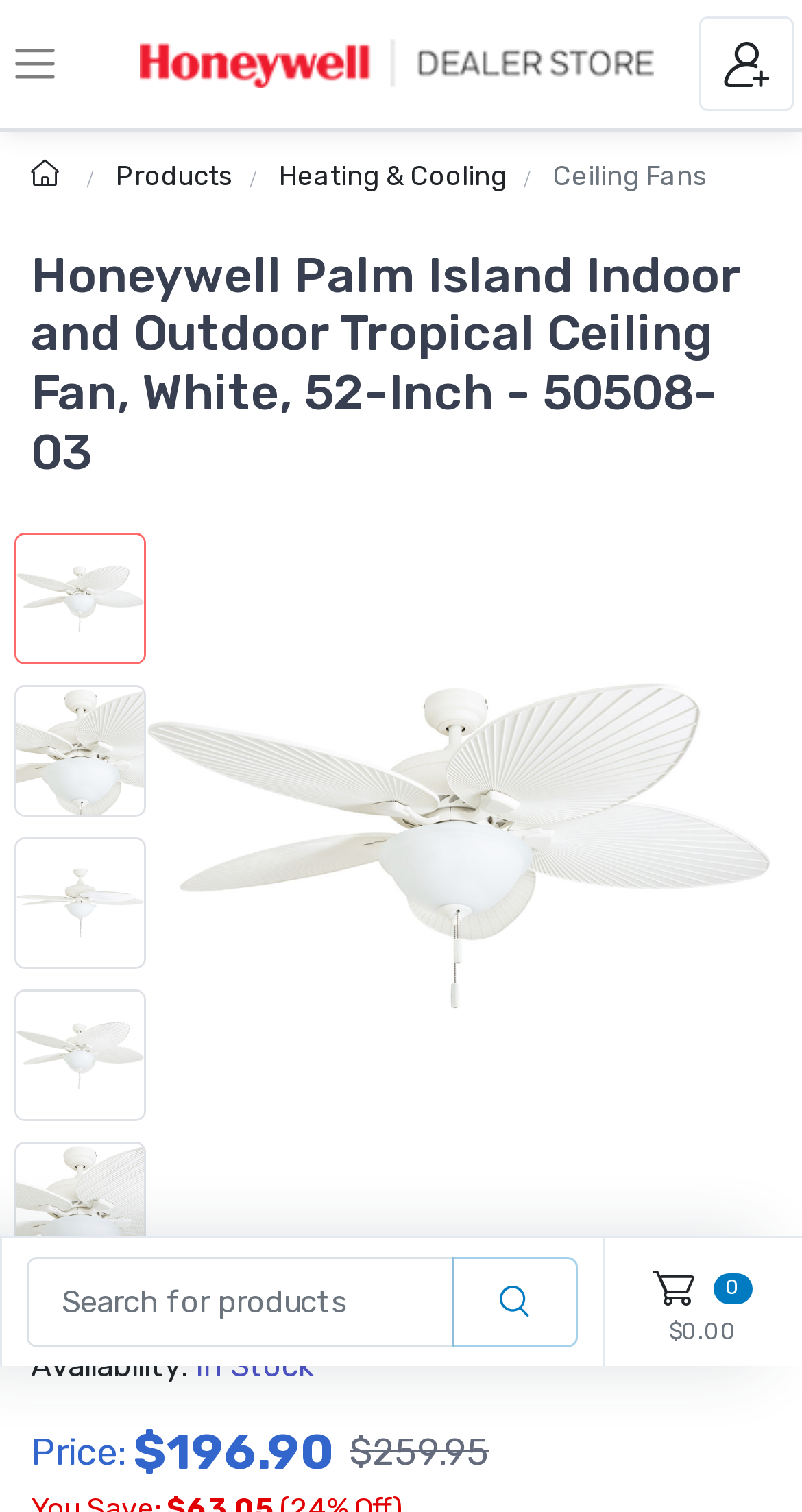Determine the bounding box coordinates of the clickable element necessary to fulfill the instruction: "click the Honeywell dealer store logo". Provide the coordinates as four float numbers within the 0 to 1 range, i.e., [left, top, right, bottom].

[0.154, 0.015, 0.836, 0.069]